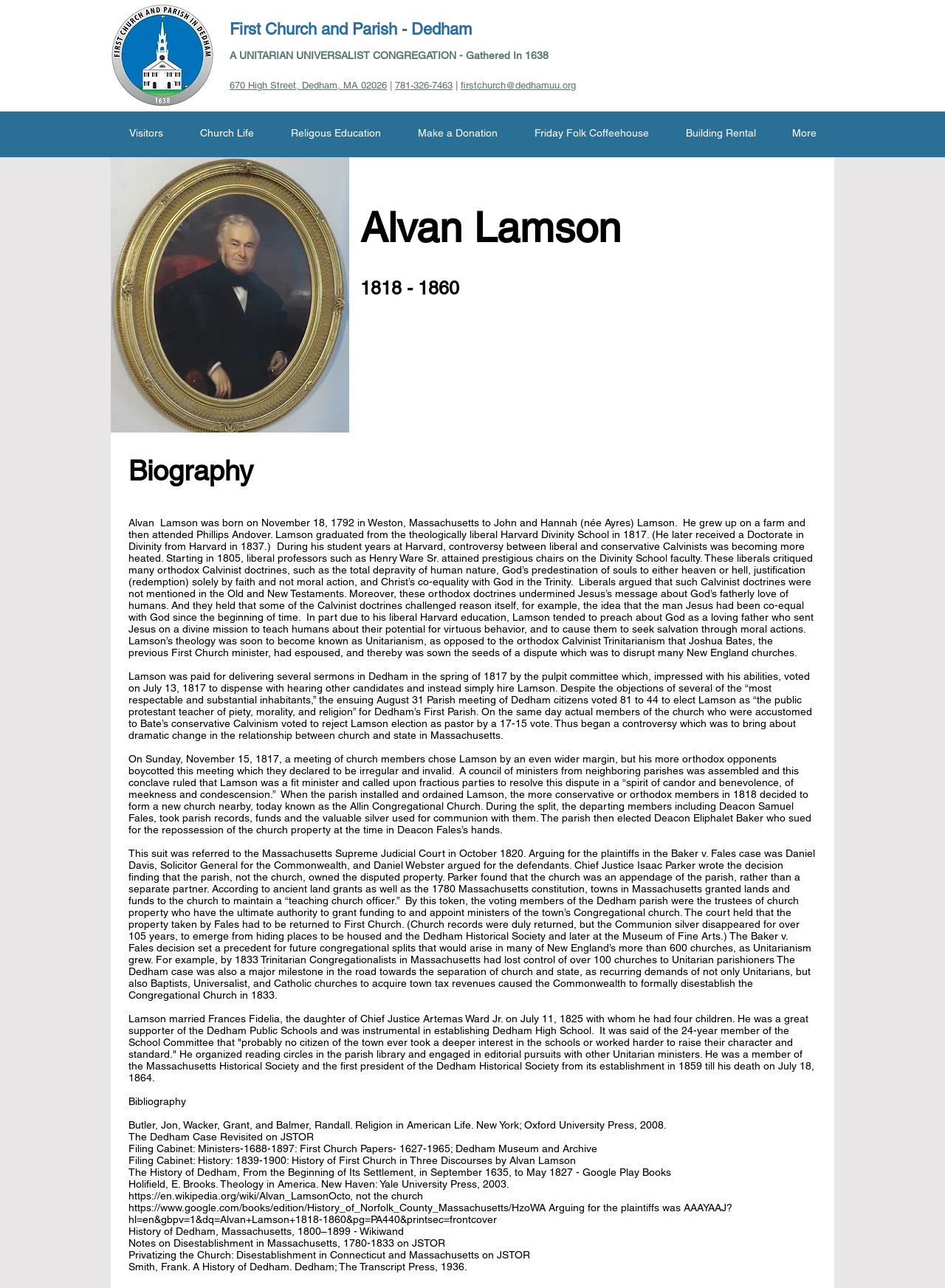Determine the bounding box coordinates for the clickable element required to fulfill the instruction: "Read the 'Bibliography' section". Provide the coordinates as four float numbers between 0 and 1, i.e., [left, top, right, bottom].

[0.136, 0.851, 0.2, 0.86]